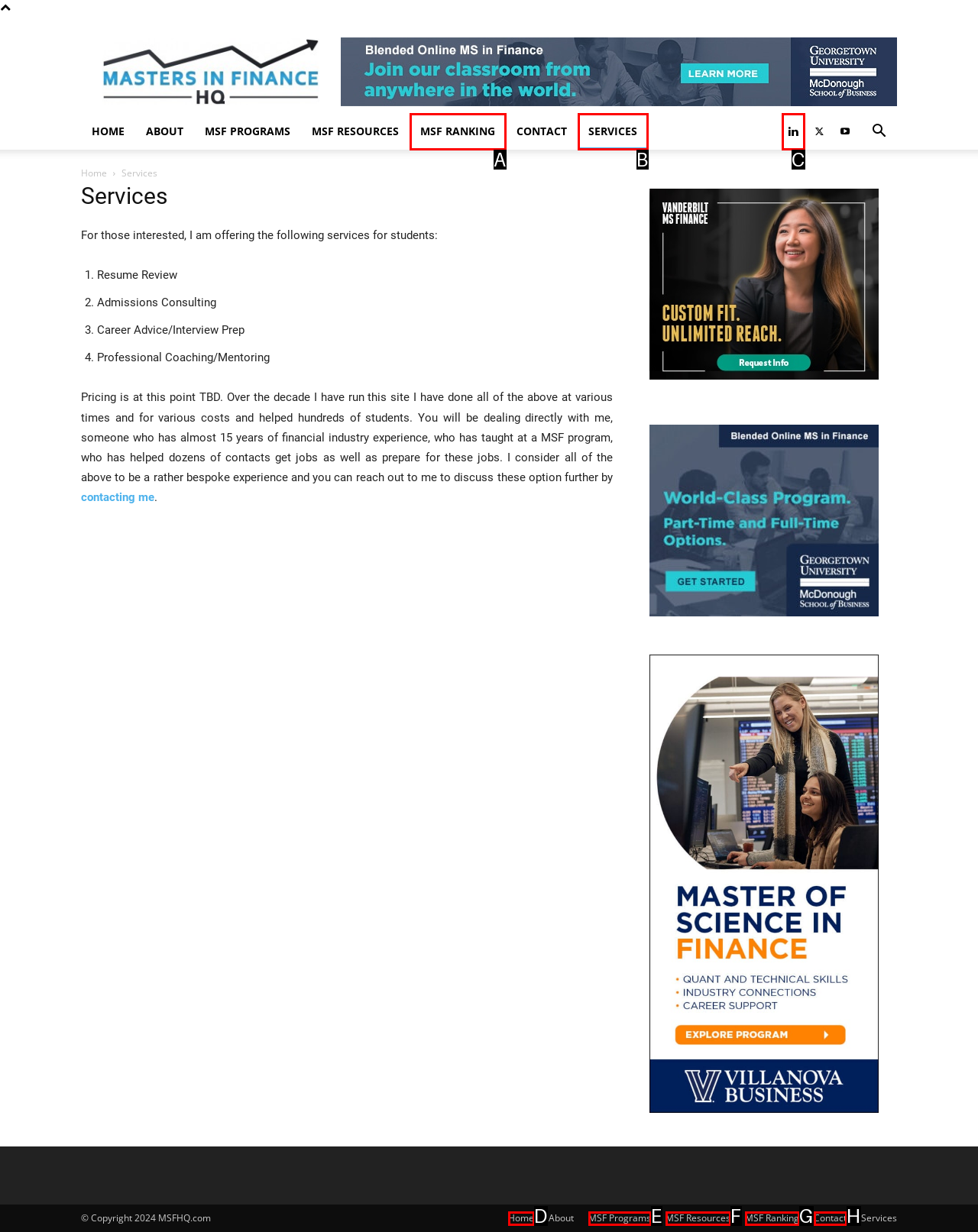Based on the description: MSF Resources, select the HTML element that fits best. Provide the letter of the matching option.

F